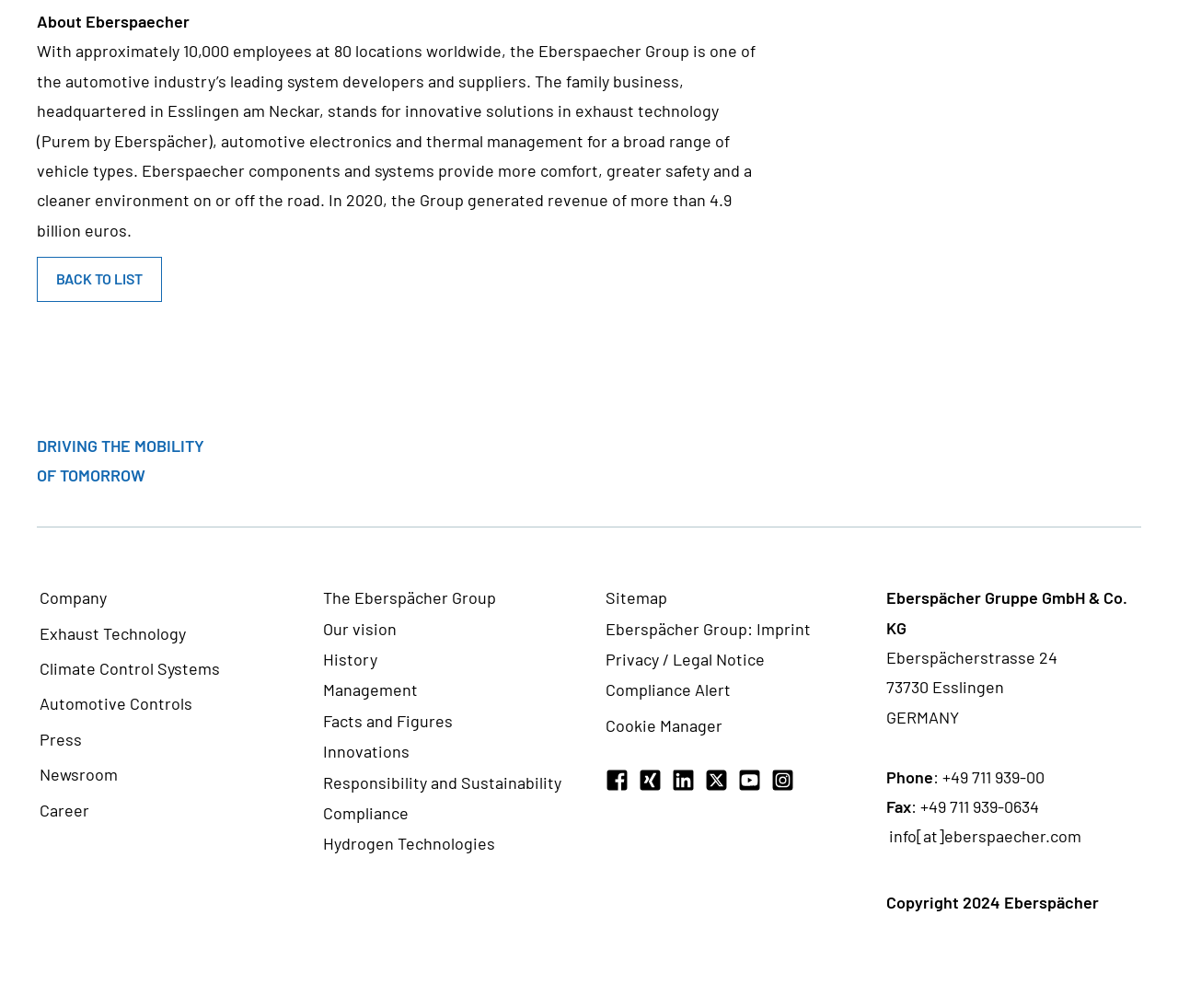Please find the bounding box coordinates of the element that needs to be clicked to perform the following instruction: "Learn more about 'Exhaust Technology'". The bounding box coordinates should be four float numbers between 0 and 1, represented as [left, top, right, bottom].

[0.034, 0.613, 0.158, 0.644]